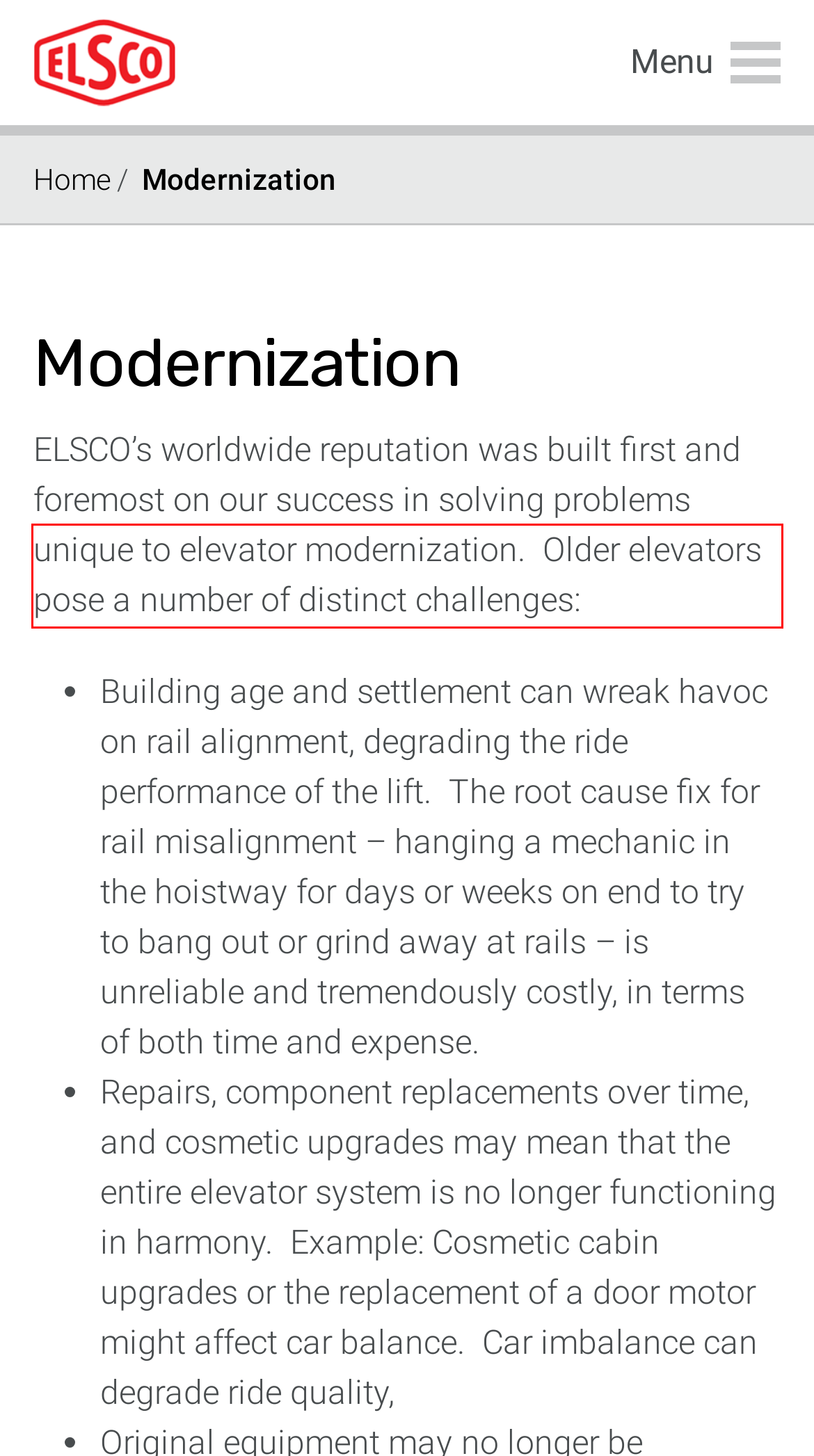Observe the provided screenshot of a webpage that has a red rectangle bounding box. Determine the webpage description that best matches the new webpage after clicking the element inside the red bounding box. Here are the candidates:
A. Get a Quote - ELSCO
B. ELSCO Roller Guides - Home
C. News - ELSCO
D. About Us - ELSCO
E. Events - ELSCO
F. ELSCO Products
G. Resources - ELSCO
H. Guide Selector - ELSCO

D